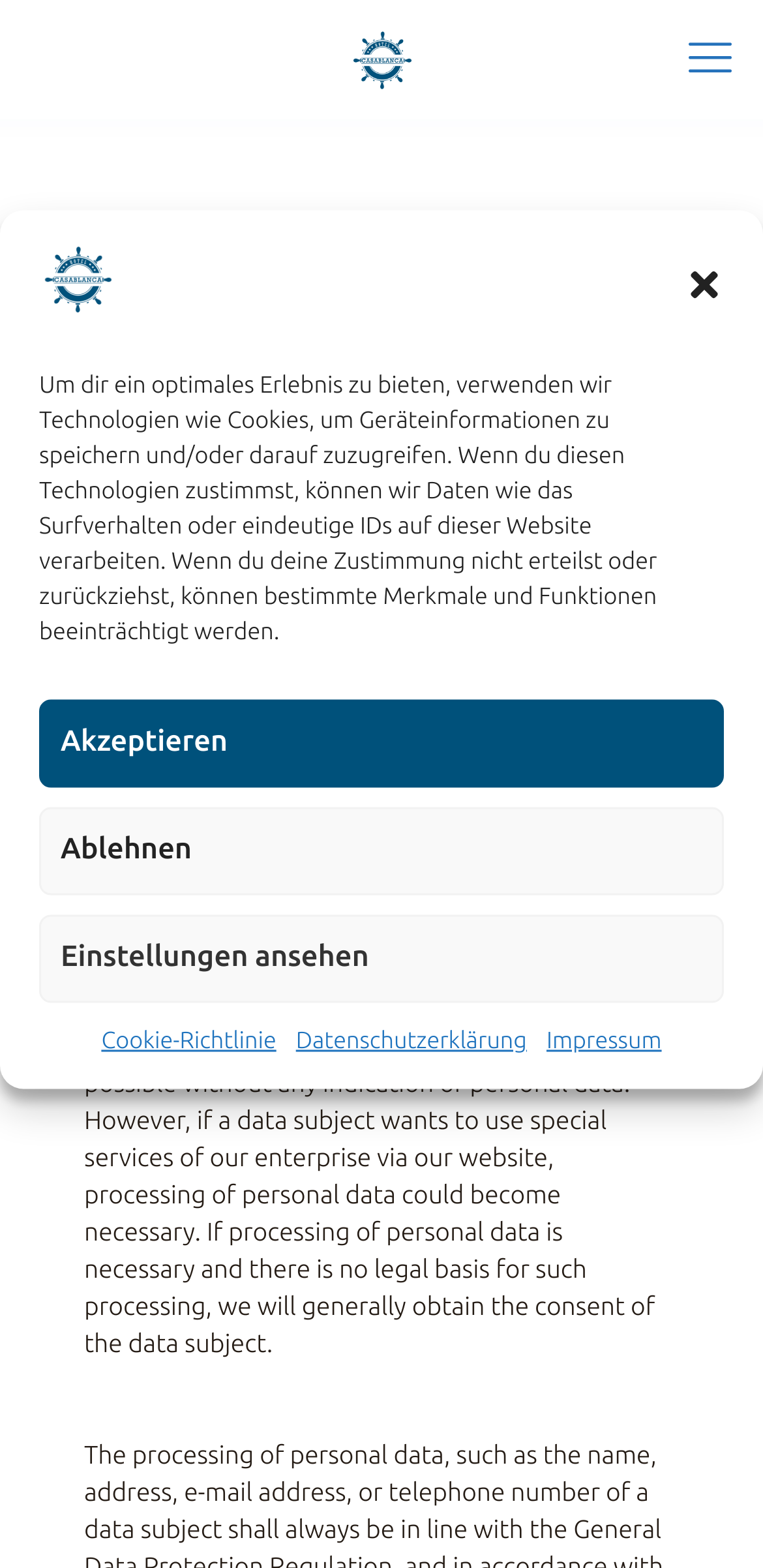Give a short answer using one word or phrase for the question:
Is the mobile menu icon visible?

Yes